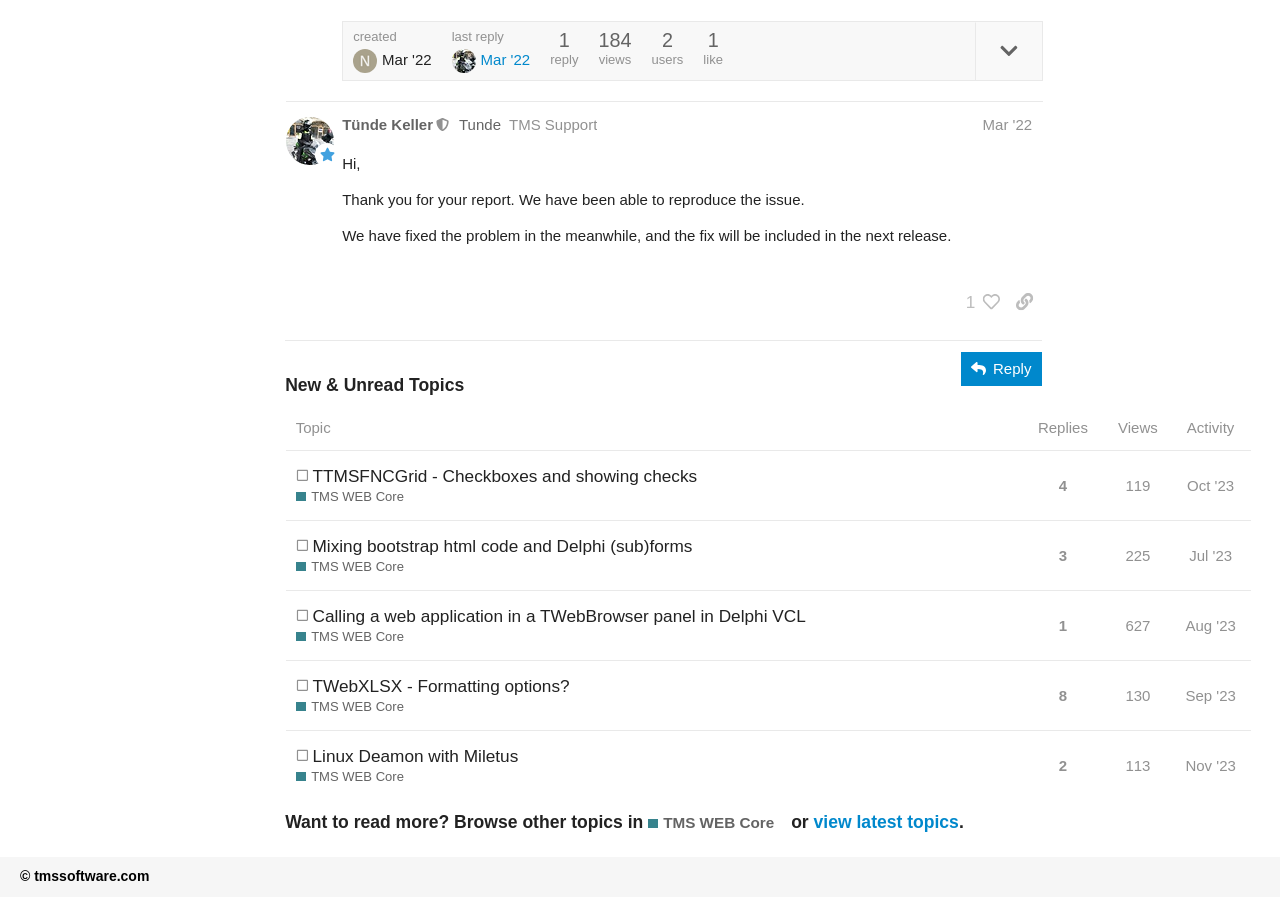Can you find the bounding box coordinates for the UI element given this description: "TWebXLSX - Formatting options?"? Provide the coordinates as four float numbers between 0 and 1: [left, top, right, bottom].

[0.244, 0.737, 0.445, 0.793]